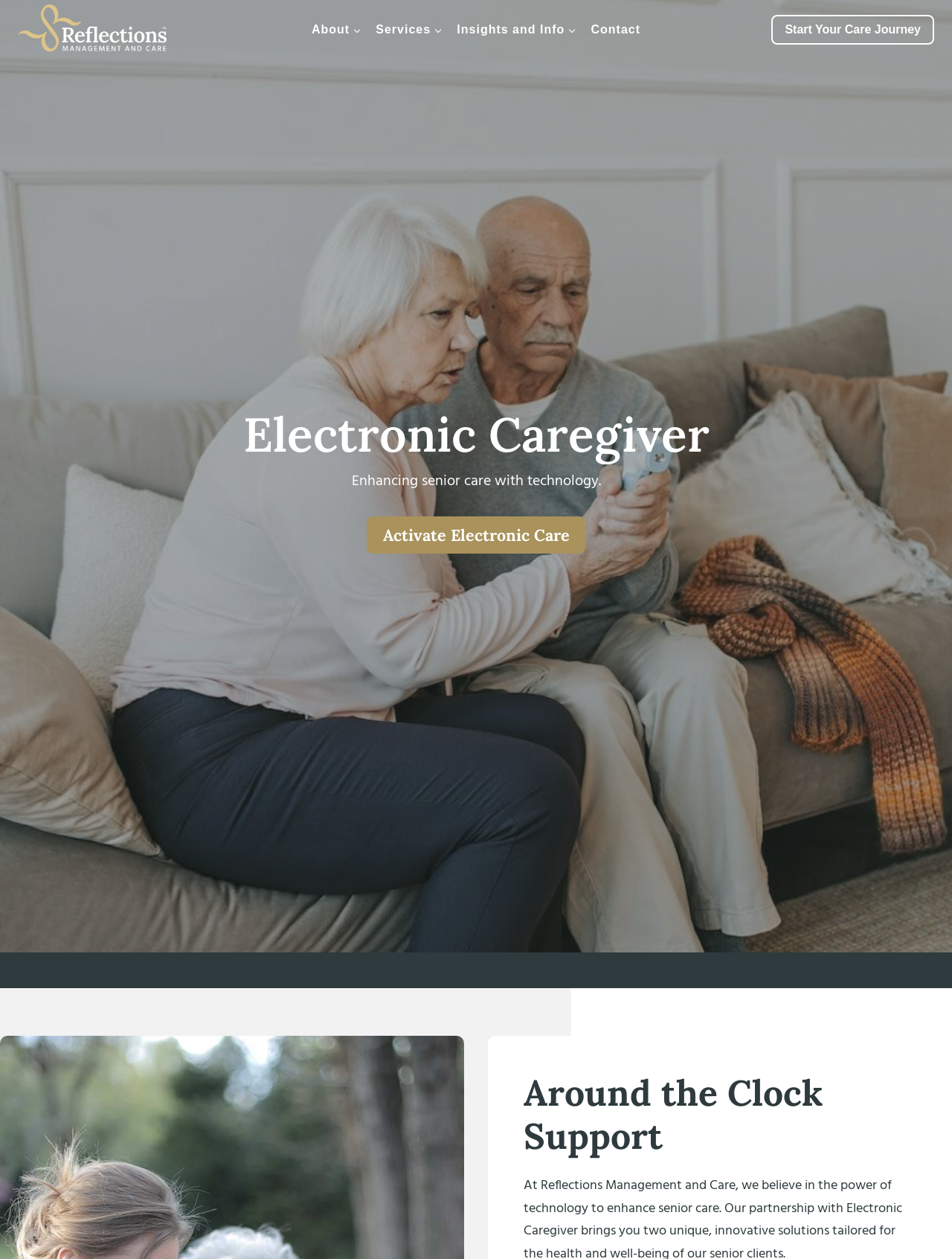What is the purpose of the 'Activate Electronic Care' button?
Make sure to answer the question with a detailed and comprehensive explanation.

The 'Activate Electronic Care' button is located below the heading 'Electronic Caregiver' and the text 'Enhancing senior care with technology.' This suggests that the button is related to enhancing senior care, which is the purpose of the Electronic Caregiver company.